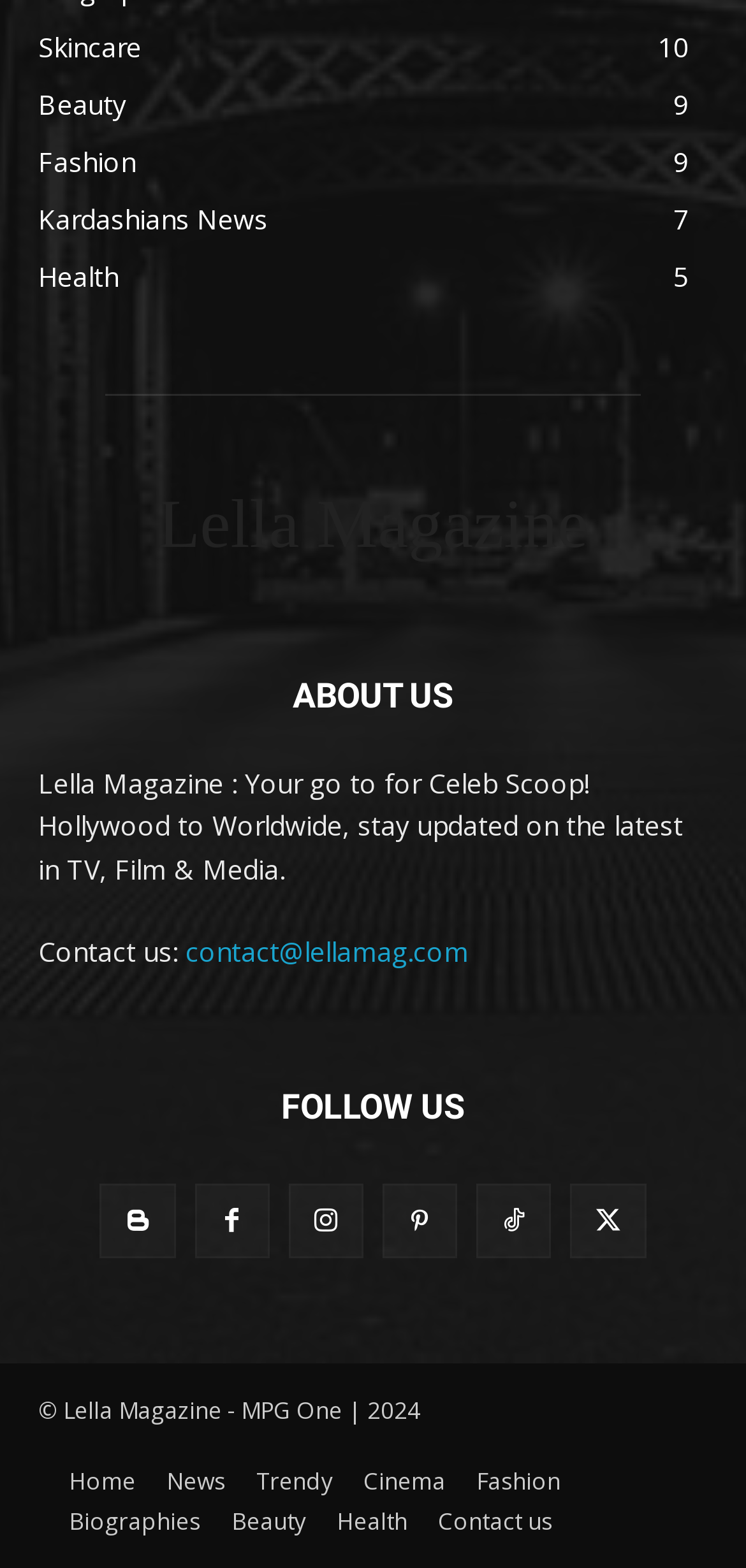Pinpoint the bounding box coordinates for the area that should be clicked to perform the following instruction: "Contact us via email".

[0.249, 0.595, 0.628, 0.619]